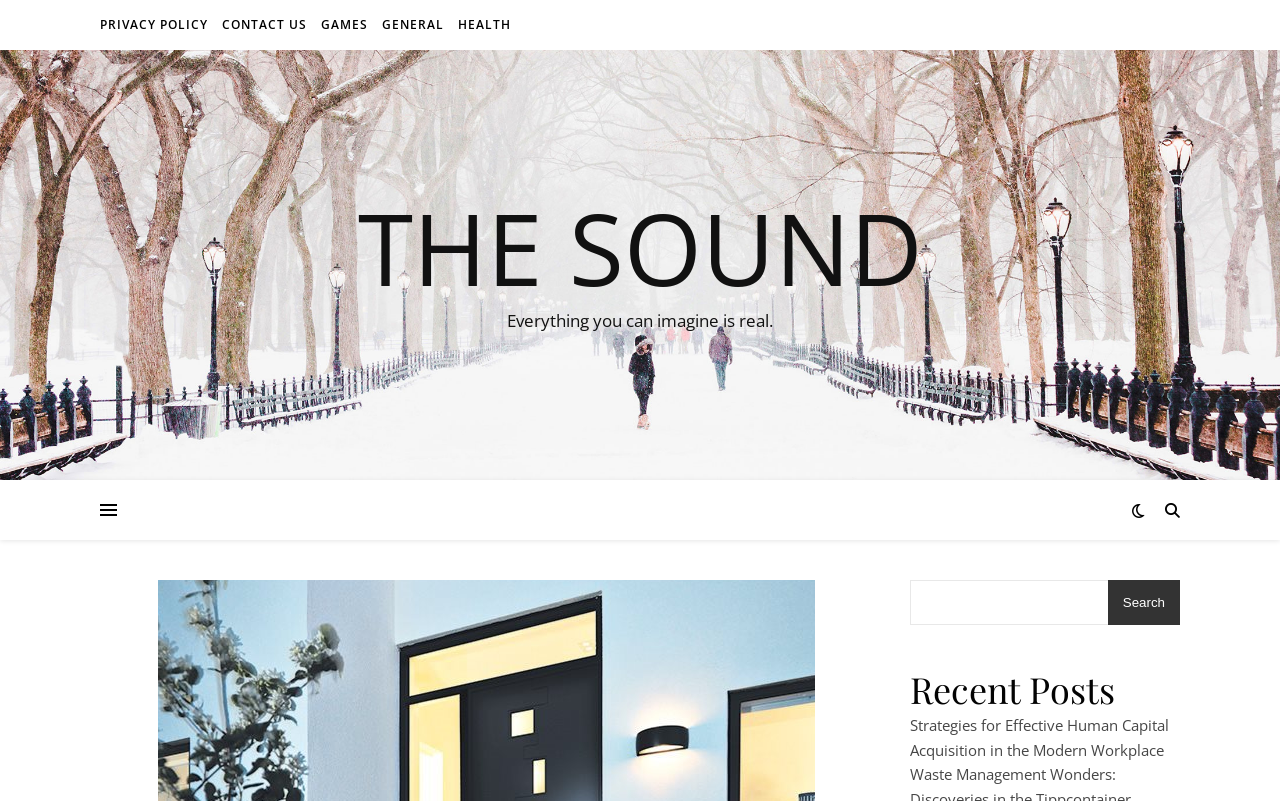Please give a concise answer to this question using a single word or phrase: 
What is the title of the section below the quote?

Recent Posts